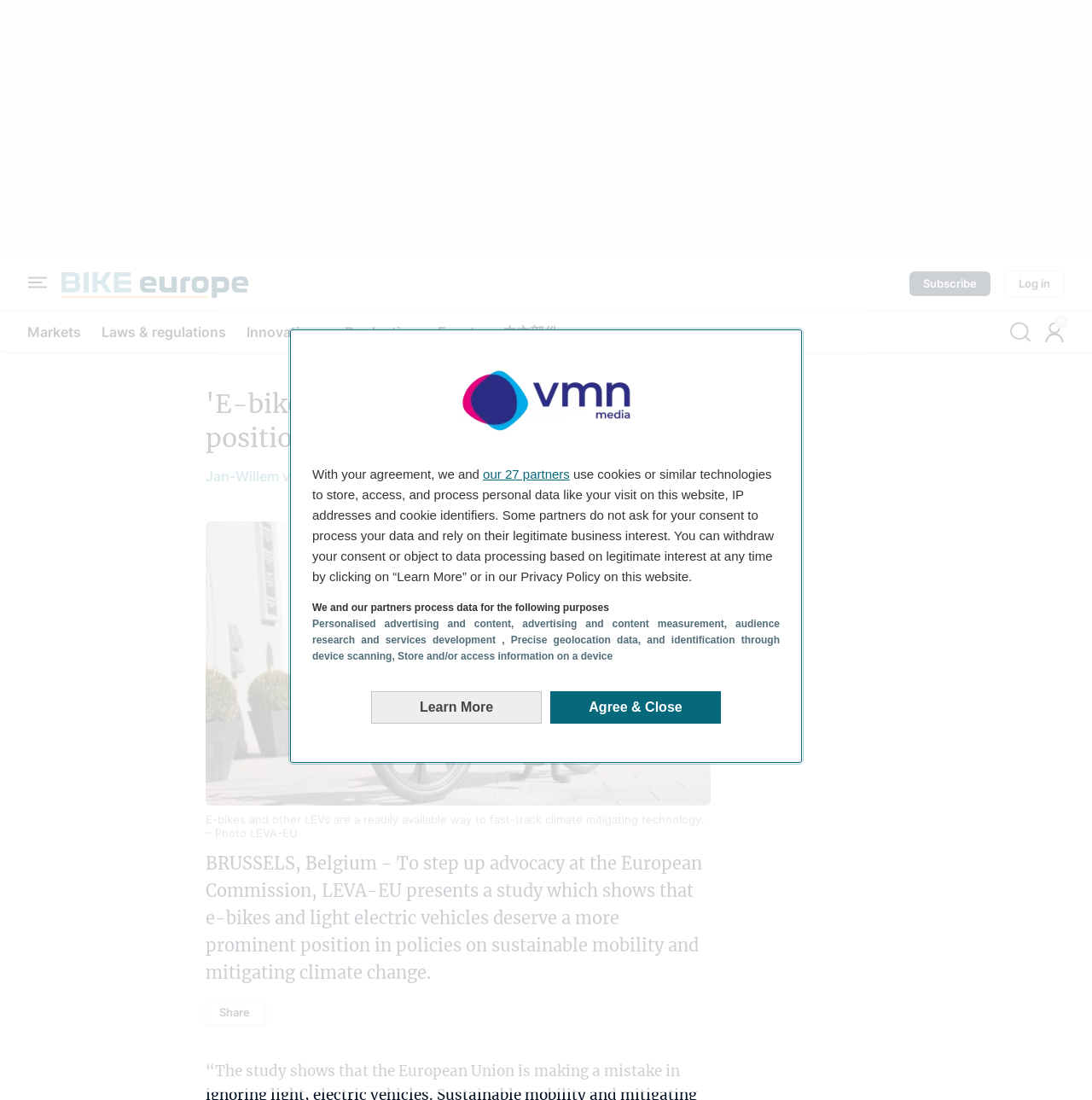Please give the bounding box coordinates of the area that should be clicked to fulfill the following instruction: "Search for something". The coordinates should be in the format of four float numbers from 0 to 1, i.e., [left, top, right, bottom].

[0.925, 0.292, 0.944, 0.311]